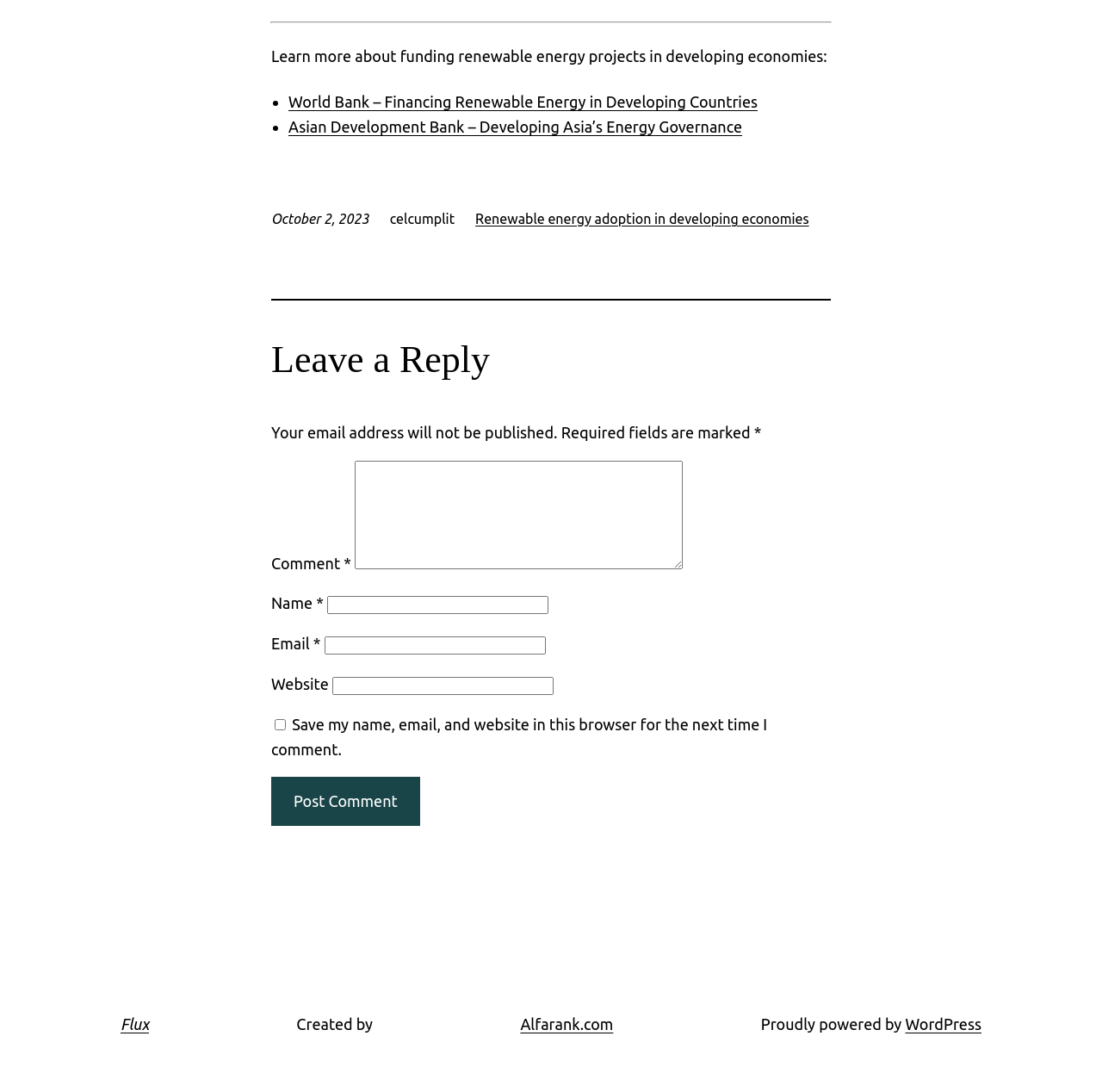Could you locate the bounding box coordinates for the section that should be clicked to accomplish this task: "Enter your name".

[0.297, 0.546, 0.498, 0.563]